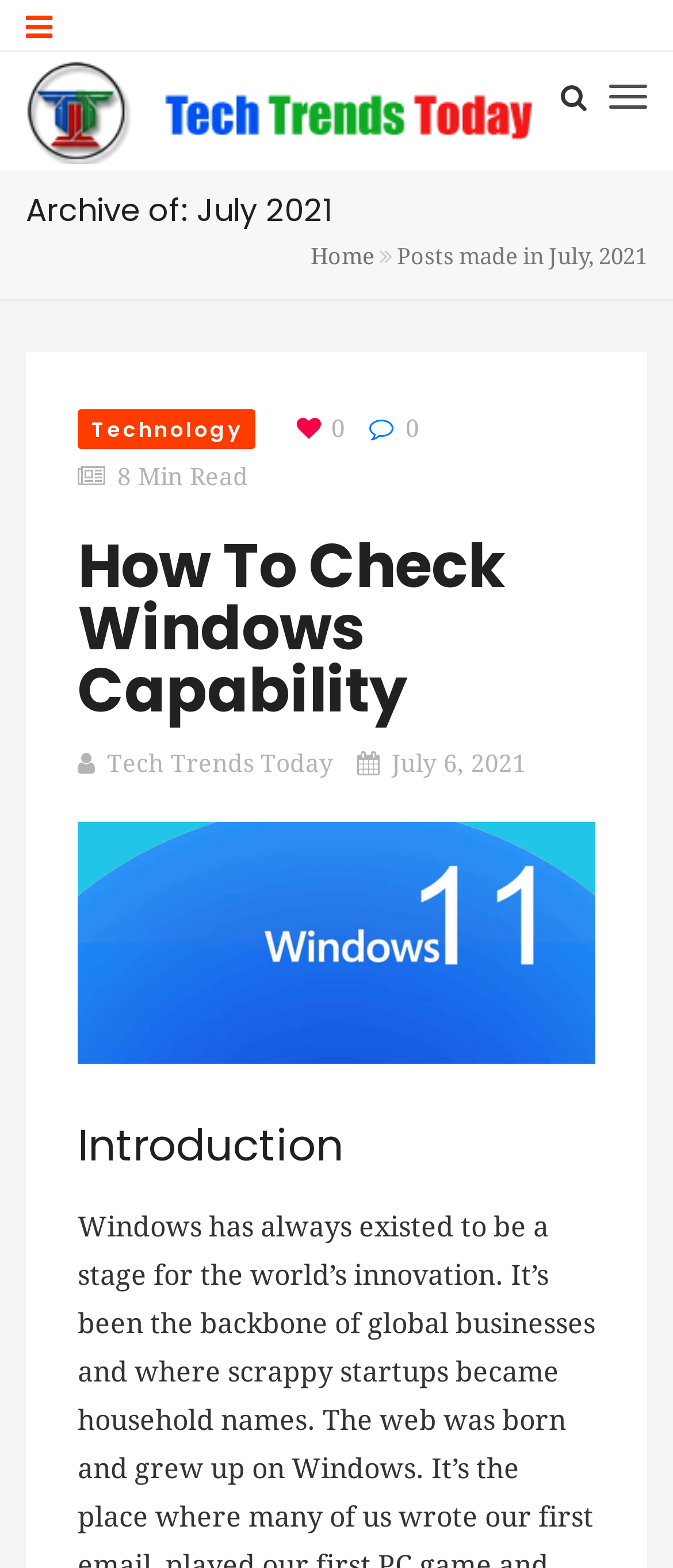Determine the bounding box of the UI component based on this description: "0". The bounding box coordinates should be four float values between 0 and 1, i.e., [left, top, right, bottom].

[0.564, 0.264, 0.623, 0.282]